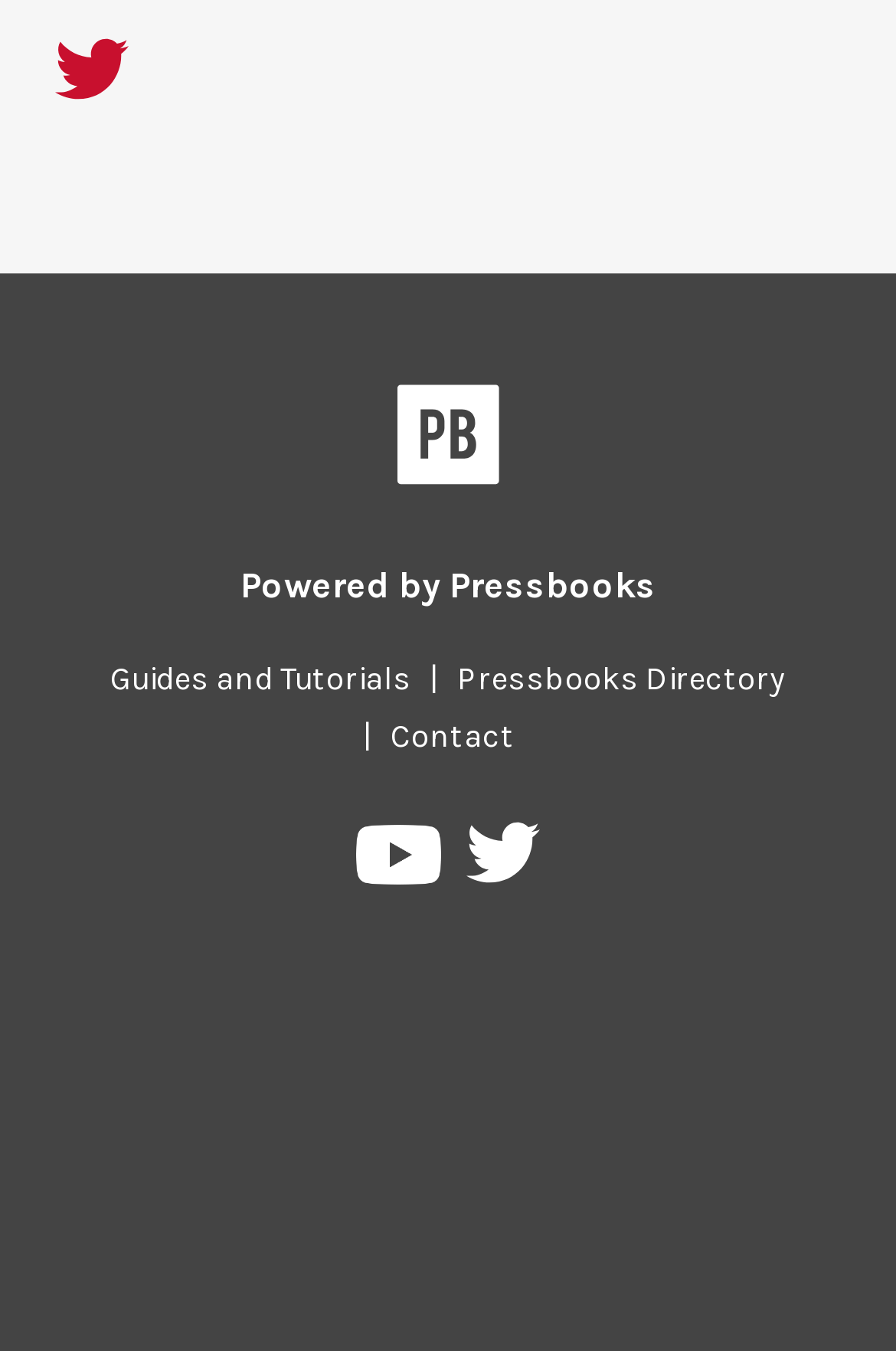Please mark the bounding box coordinates of the area that should be clicked to carry out the instruction: "Contact us".

[0.415, 0.531, 0.595, 0.56]